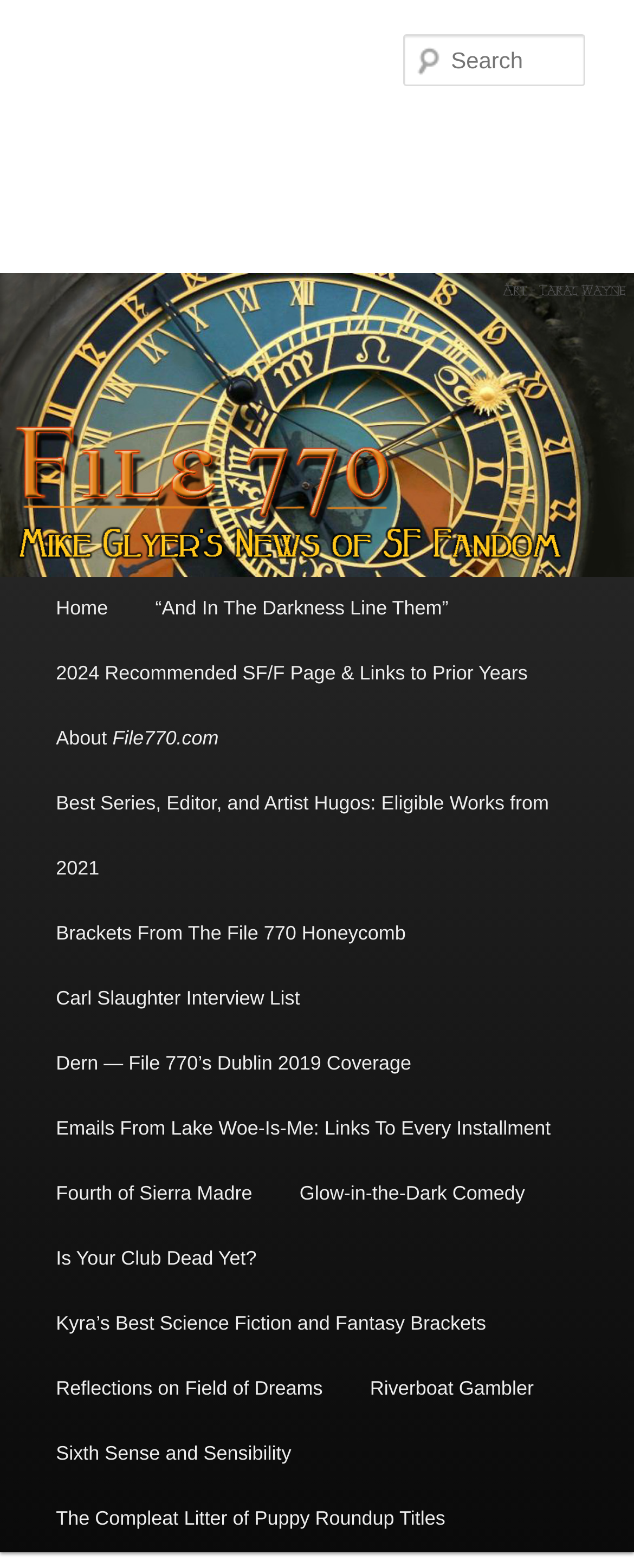Determine the bounding box coordinates of the UI element described below. Use the format (top-left x, top-left y, bottom-right x, bottom-right y) with floating point numbers between 0 and 1: Reflections on Field of Dreams

[0.051, 0.866, 0.546, 0.907]